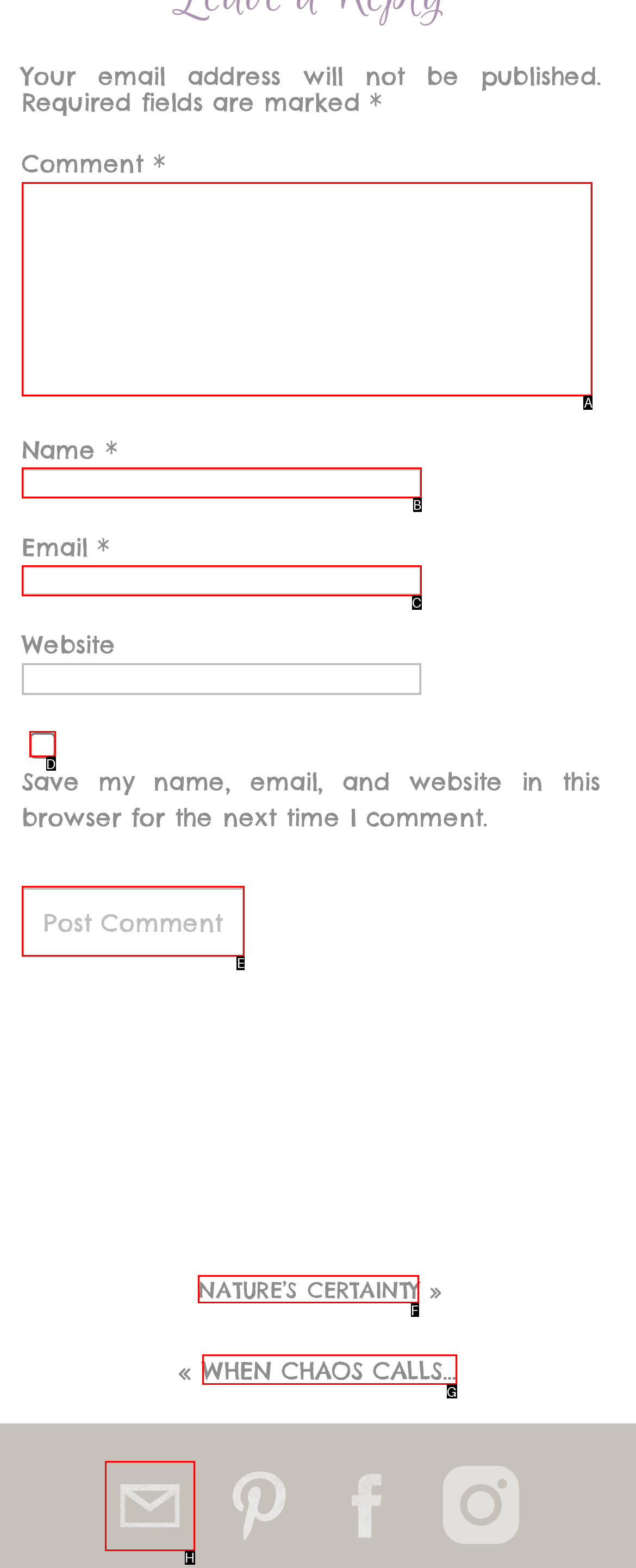Point out the option that best suits the description: NATURE’S CERTAINTY
Indicate your answer with the letter of the selected choice.

F